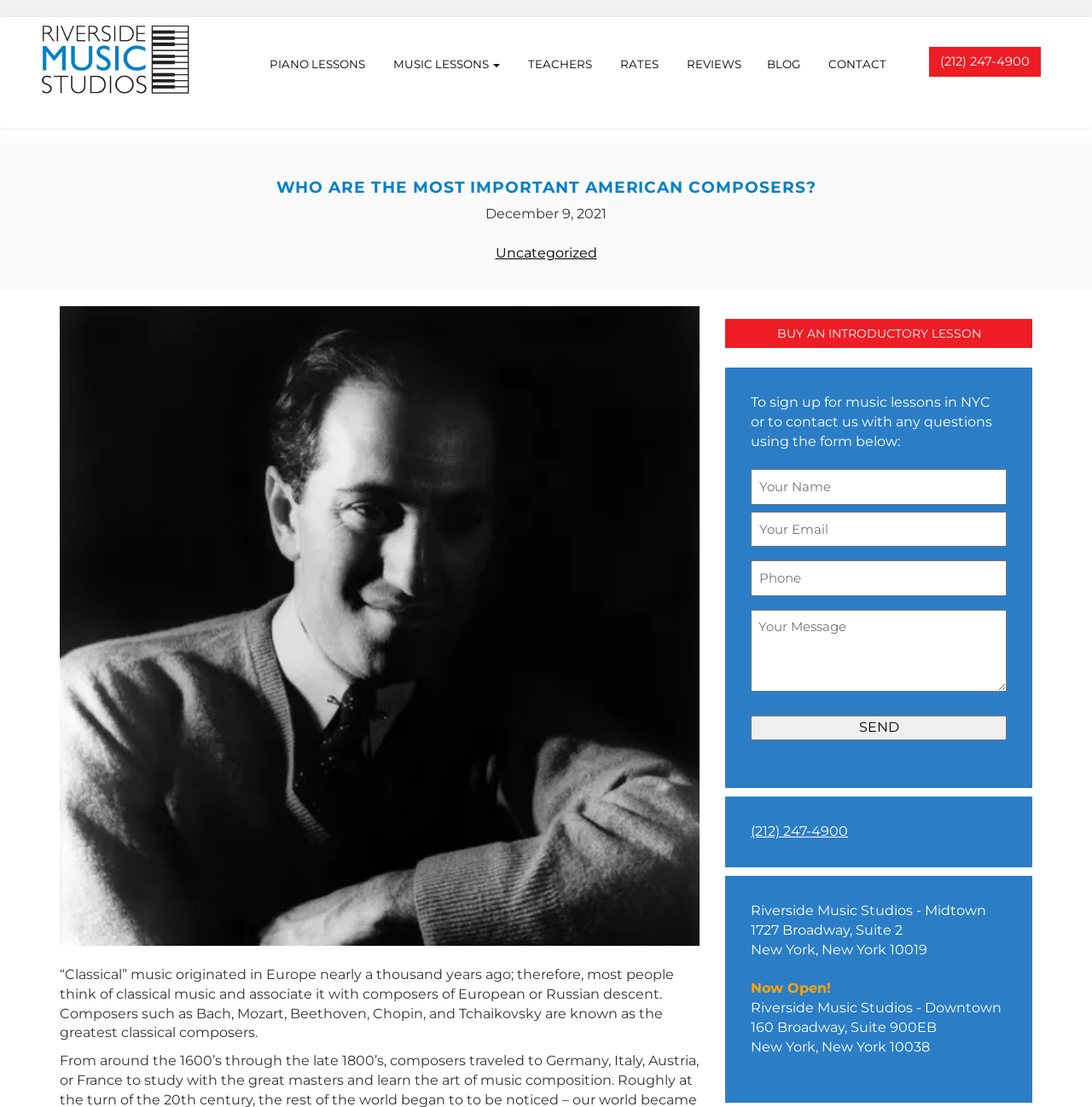What is the phone number of Riverside Music Studios?
Provide a concise answer using a single word or phrase based on the image.

(212) 247-4900